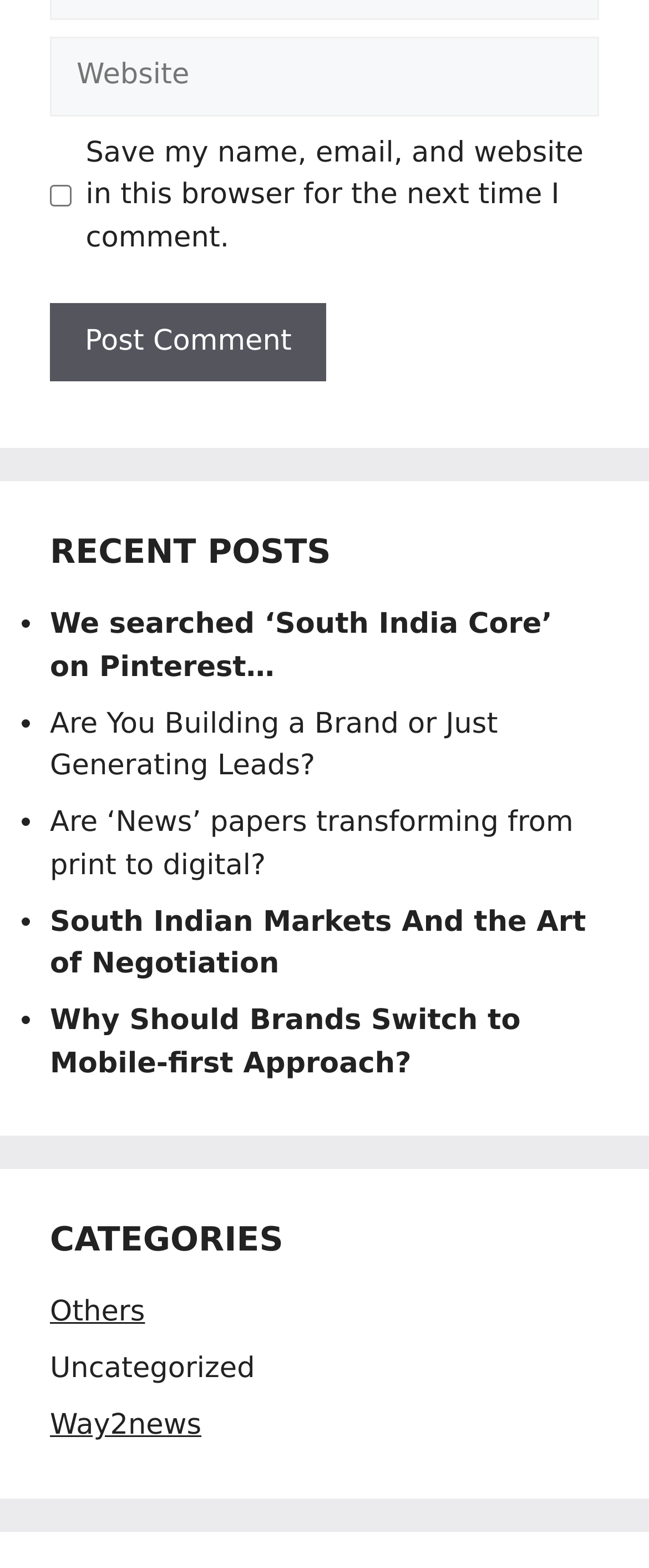Provide your answer in one word or a succinct phrase for the question: 
Is the 'Save my name, email, and website in this browser for the next time I comment' checkbox checked?

No